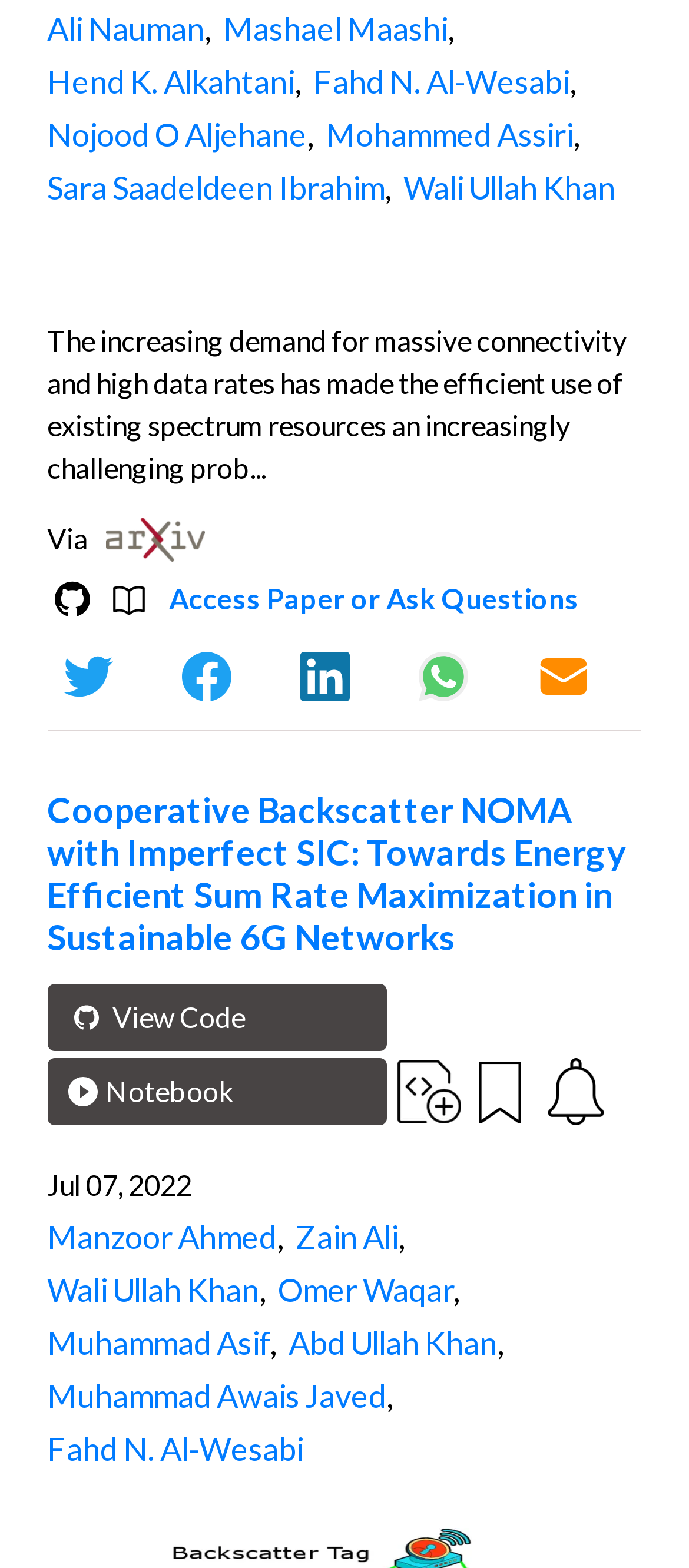How many links are provided to access the paper?
Based on the image, answer the question in a detailed manner.

I found two links, 'Access Paper or Ask Questions' and 'Github Icon View Code', which suggest that there are two ways to access the paper or its related resources.